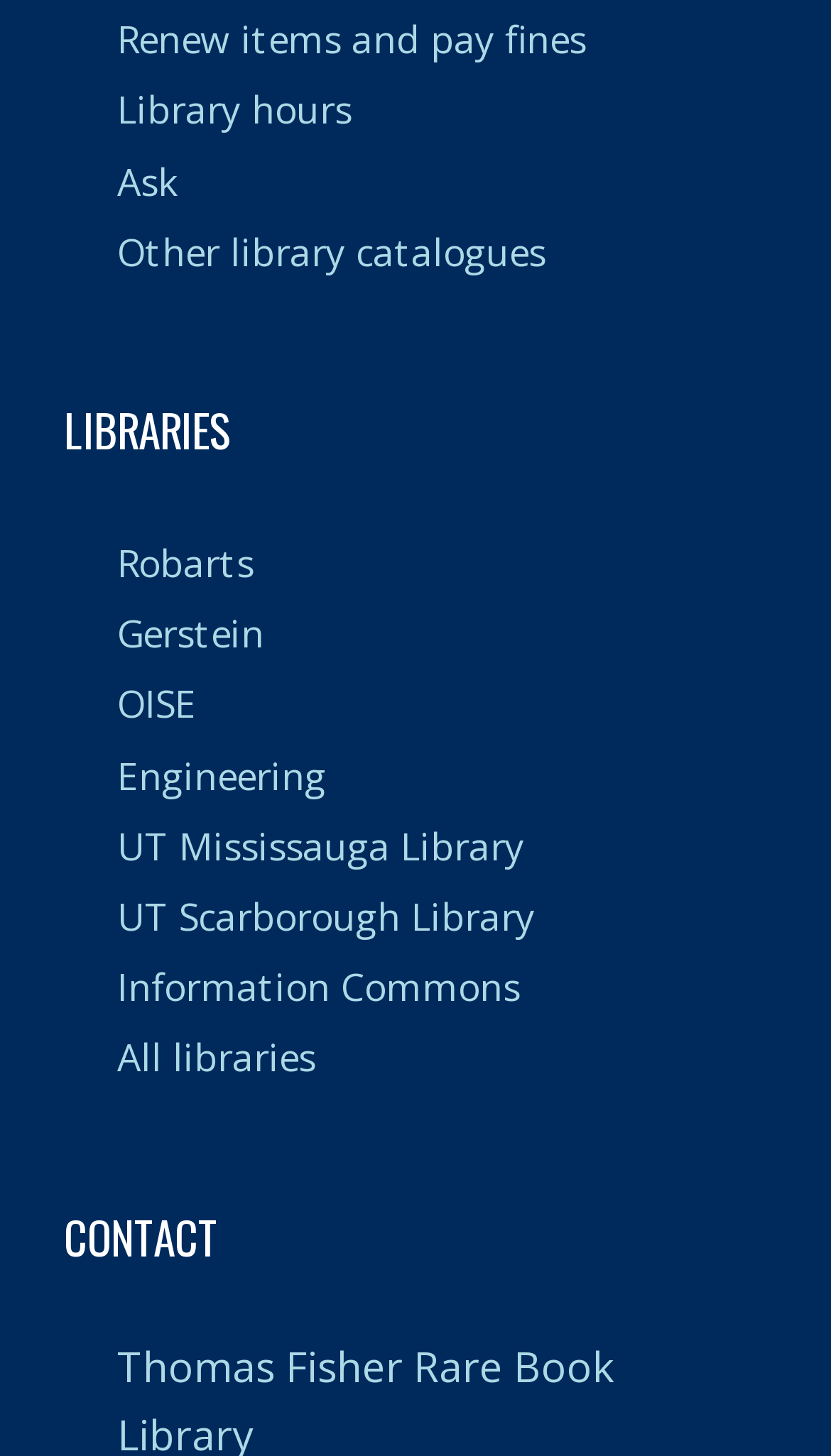What is the second heading on the webpage?
Ensure your answer is thorough and detailed.

The second heading on the webpage is 'CONTACT' which is located at the bottom of the page with a bounding box of [0.077, 0.801, 0.923, 0.89].